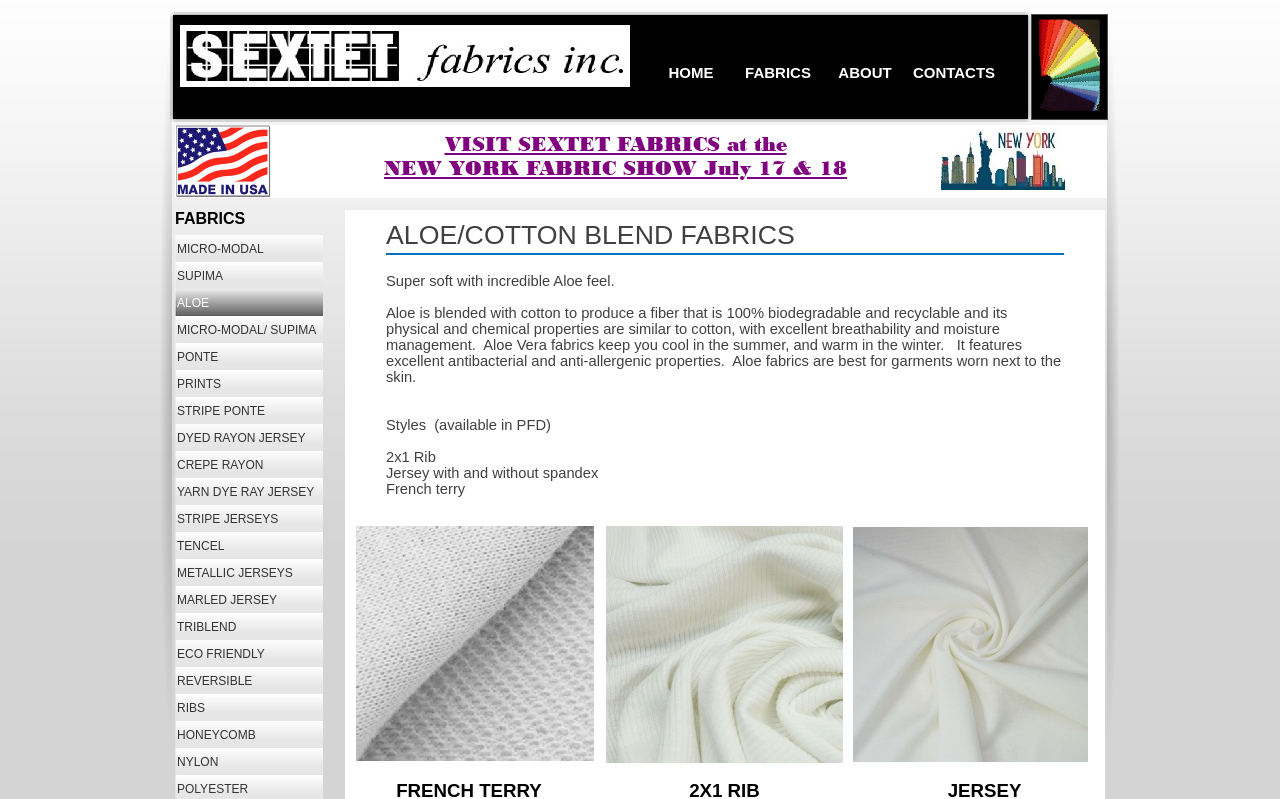Provide a thorough summary of the webpage.

The webpage is about Aloe Knit Fabrics, a company that specializes in fabrics blended with aloe vera. At the top of the page, there is a heading "FABRICS" and a series of links to different types of fabrics, including MICRO-MODAL, SUPIMA, ALOE, and others. These links are arranged vertically, one below the other, on the left side of the page.

On the top right side of the page, there are four main navigation links: "HOME", "FABRICS", "ABOUT", and "CONTACTS". These links are arranged horizontally, side by side.

Below the navigation links, there is a promotional section that invites visitors to visit the SEXTET FABRICS at the NEW YORK FABRIC SHOW on July 17 & 18.

The main content of the page is about the benefits and features of Aloe fabrics. There is a brief introduction that describes Aloe fabrics as "super soft with incredible Aloe feel". This is followed by a longer paragraph that explains the properties of Aloe fabrics, including their breathability, moisture management, antibacterial, and anti-allergenic properties.

Below this introduction, there is a section that lists different styles of Aloe fabrics available, including 2x1 Rib, Jersey with and without spandex, and French terry. This section is headed by a title "ALOE/COTTON BLEND FABRICS".